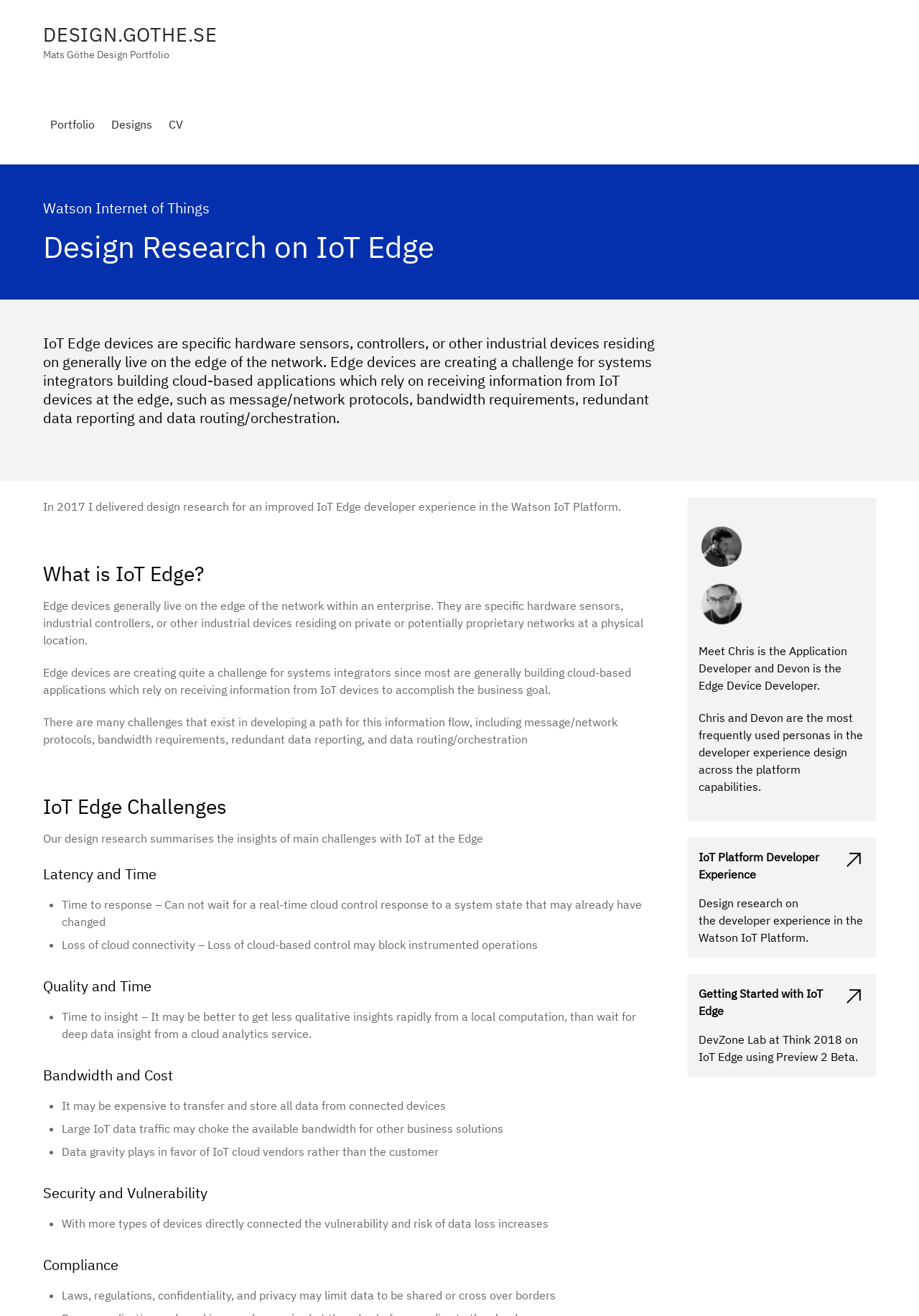Who are the personas used in developer experience design?
Using the details from the image, give an elaborate explanation to answer the question.

According to the webpage, Chris is the Application Developer and Devon is the Edge Device Developer. They are the most frequently used personas in the developer experience design across the platform capabilities.